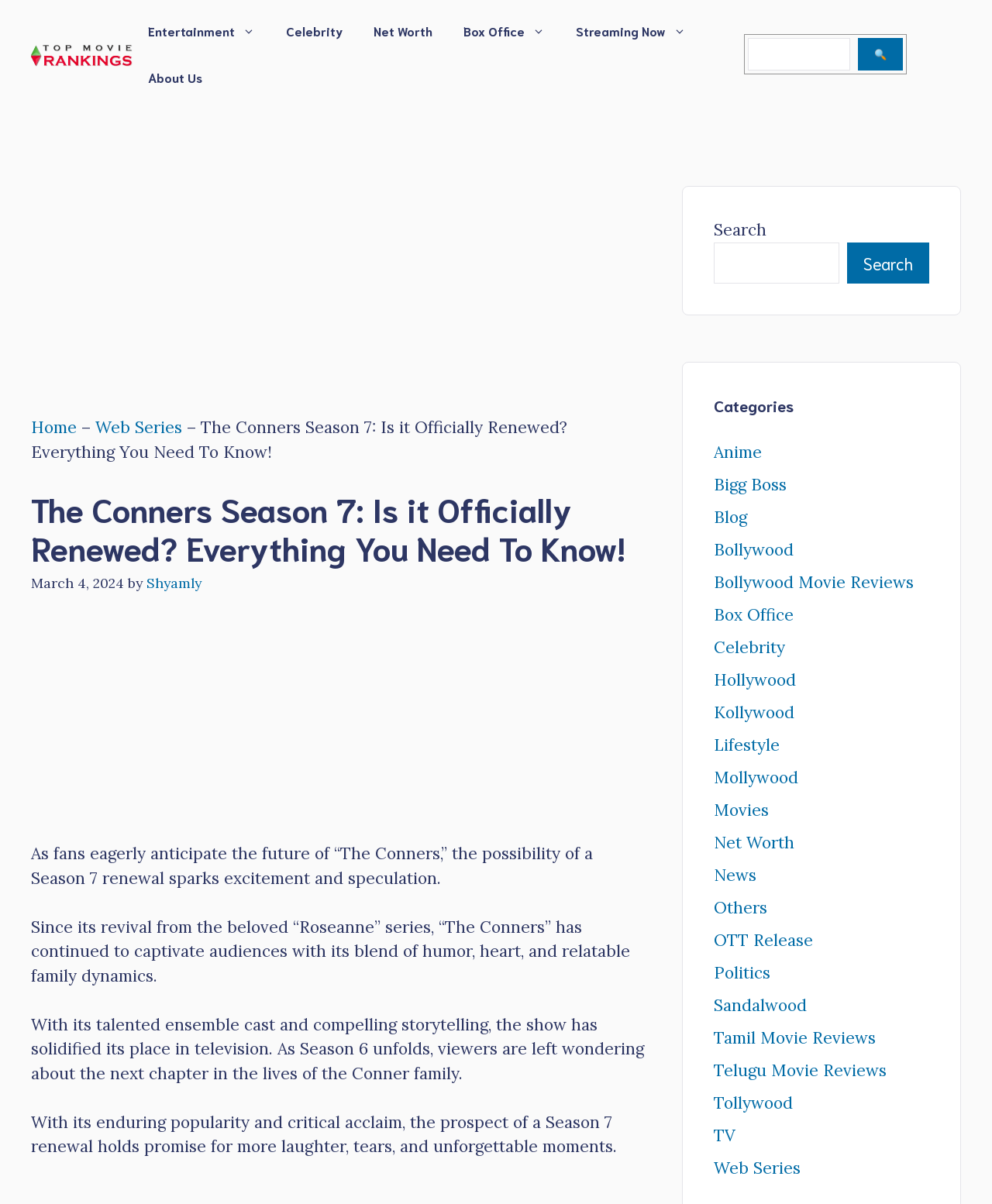Please identify the bounding box coordinates of the area I need to click to accomplish the following instruction: "Read about who we are".

None